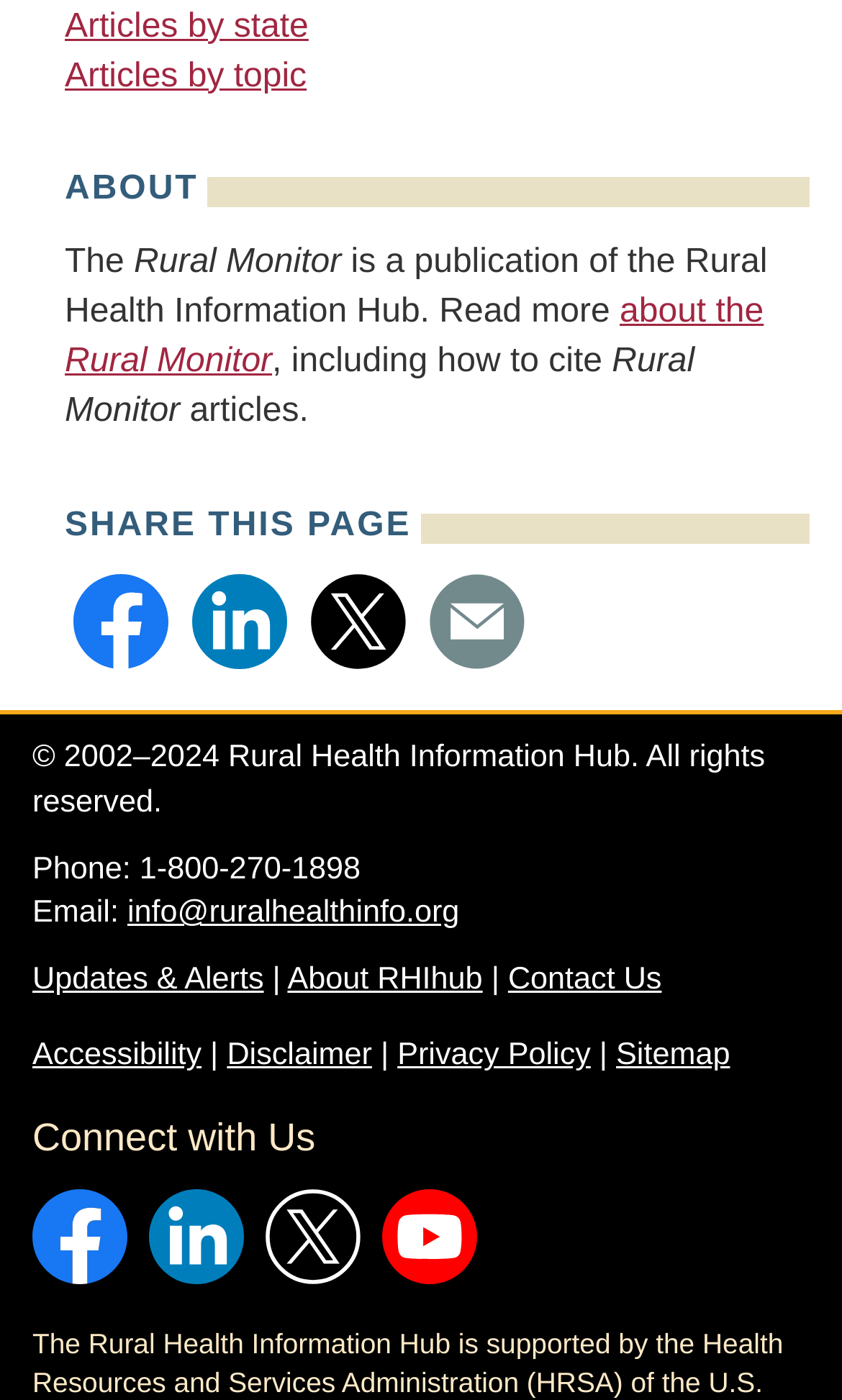Find the bounding box coordinates of the clickable area required to complete the following action: "Contact Us".

[0.603, 0.687, 0.786, 0.712]